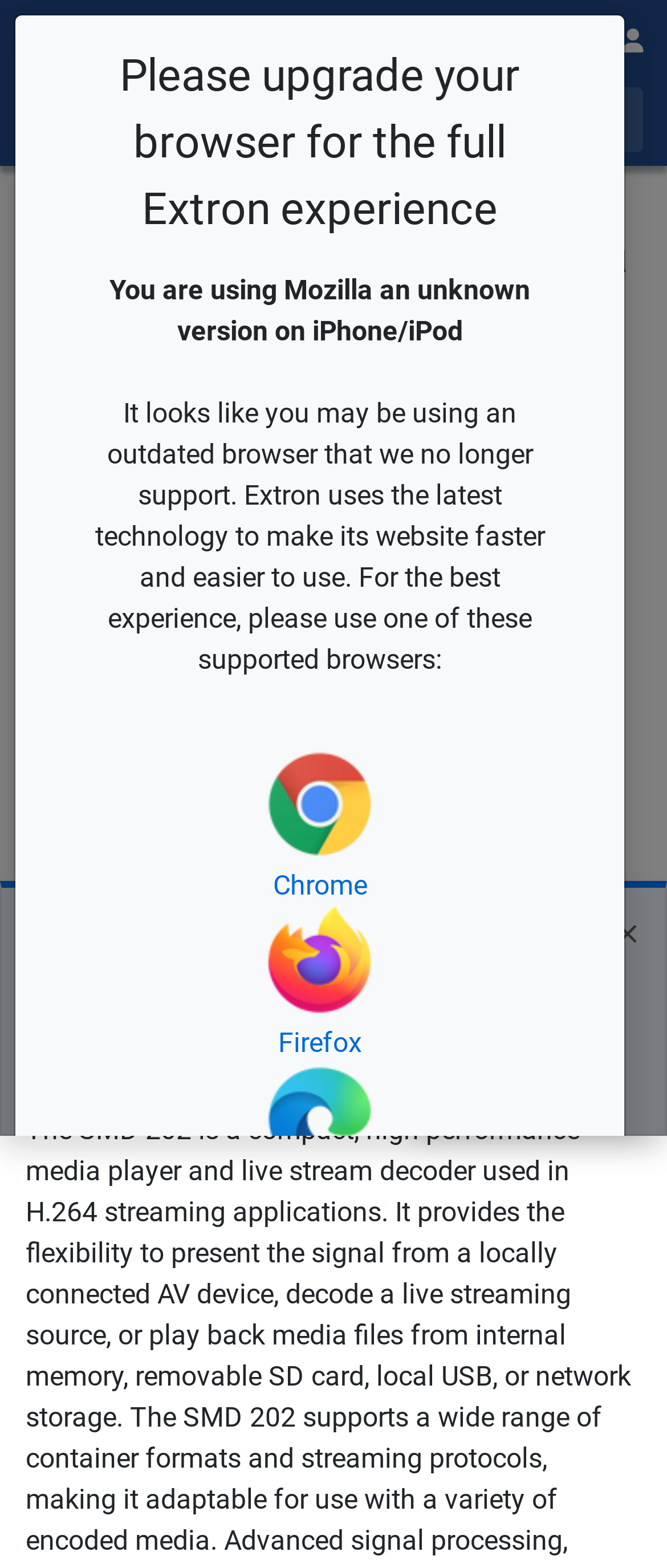Create an elaborate caption that covers all aspects of the webpage.

The webpage is about Extron Electronics' announcement of the immediate availability of the SMD 202, a new H.264 media player and streaming decoder. 

At the top of the page, there is a main navigation header with a user navigation section that contains links to "Extron 40 Years" and a phone number "800.633.9876". Below this, there is a site navigation section with a toggle navigation button, a power search combobox, and a button to initiate the power search.

The main content of the page starts with a heading that announces the availability of the SMD 202. Below this, there is a section with contact information, including the name and email of the public relations contact, Joe da Silva.

Following this, there is a figure with an image of the SMD 202, accompanied by a caption and a link to download a high-resolution image. The text below the image describes the announcement, stating that Extron Electronics is pleased to announce the immediate availability of the SMD 202.

At the bottom of the page, there is a button to send feedback and a notice about the use of cookies on the website. This notice includes a checkbox and a link to the privacy policy.

There is also a modal dialog that appears, prompting the user to upgrade their browser for the full Extron experience. This dialog explains that the user's current browser is outdated and no longer supported, and provides links to download supported browsers such as Chrome, Firefox, Edge, and Safari.